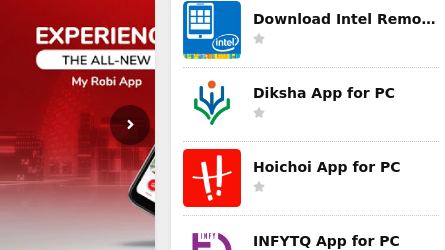Please provide a comprehensive answer to the question based on the screenshot: What is the association of the 'Download Intel Remote...' option?

The caption states that the 'Download Intel Remote...' option is highlighted with an Intel logo, indicating its association with Intel technology.